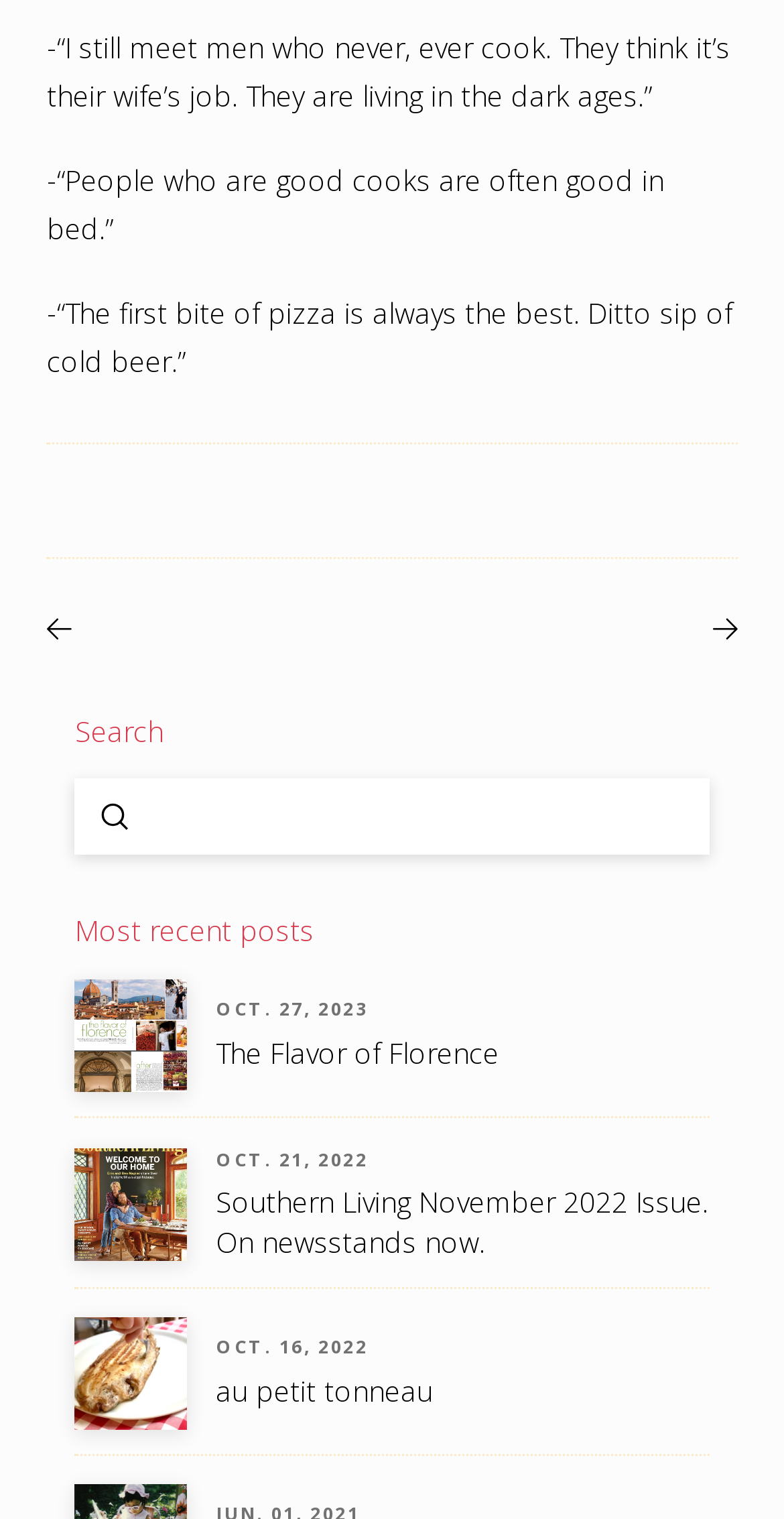Based on the element description Submit, identify the bounding box coordinates for the UI element. The coordinates should be in the format (top-left x, top-left y, bottom-right x, bottom-right y) and within the 0 to 1 range.

[0.128, 0.528, 0.164, 0.547]